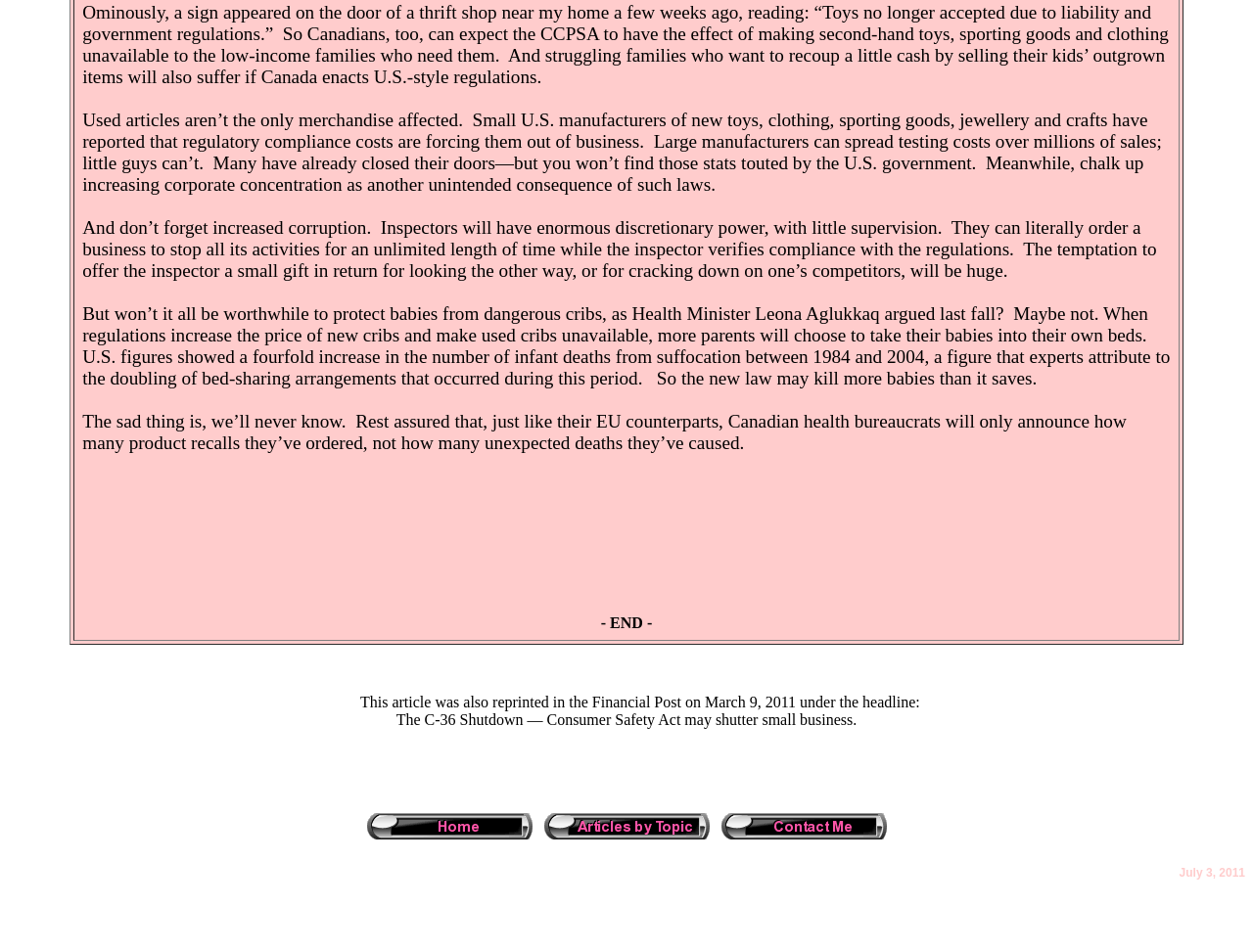What is the author's concern about the new regulations?
Please look at the screenshot and answer in one word or a short phrase.

Increased corruption